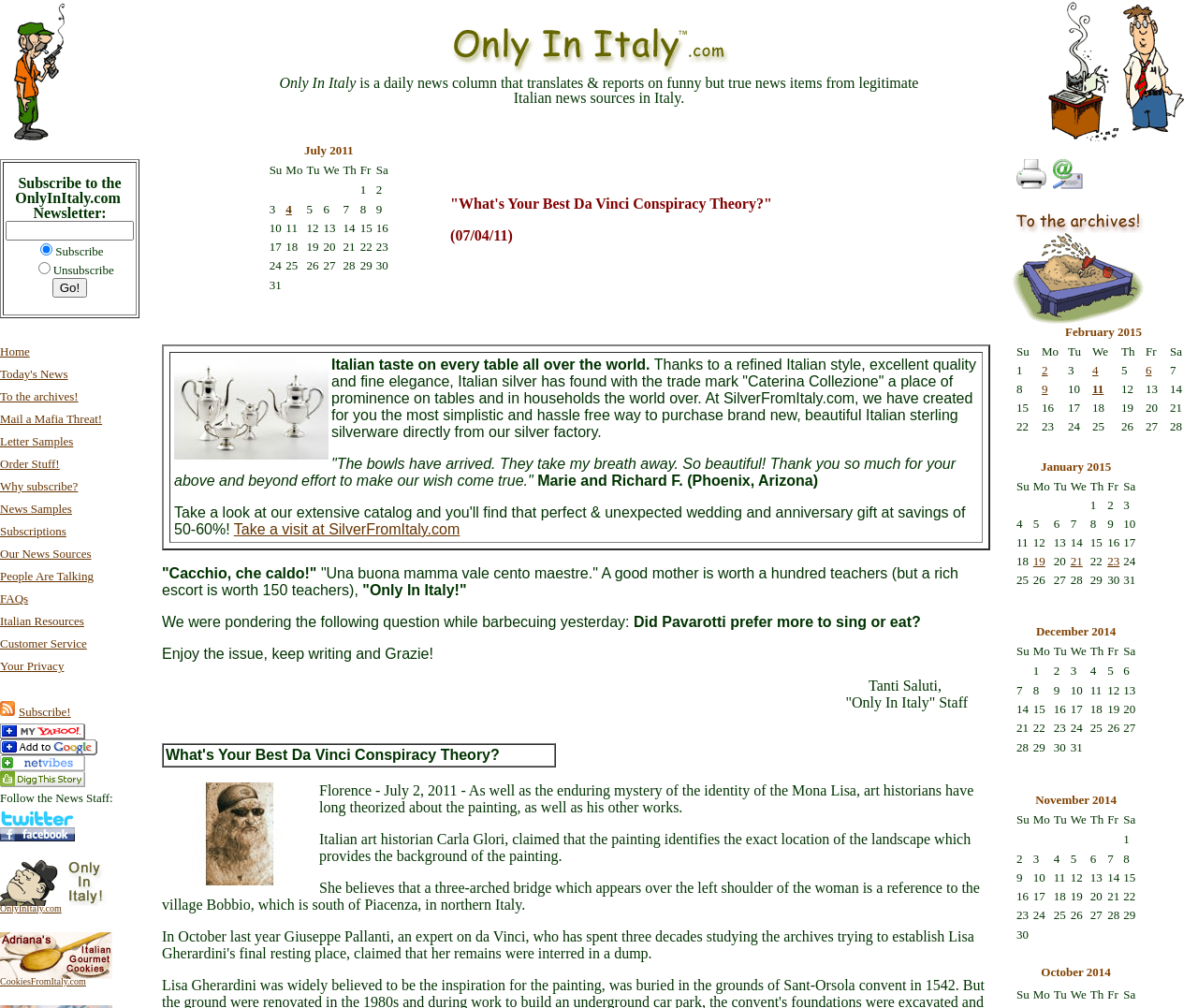Specify the bounding box coordinates of the element's area that should be clicked to execute the given instruction: "Go to the archives". The coordinates should be four float numbers between 0 and 1, i.e., [left, top, right, bottom].

[0.0, 0.386, 0.065, 0.4]